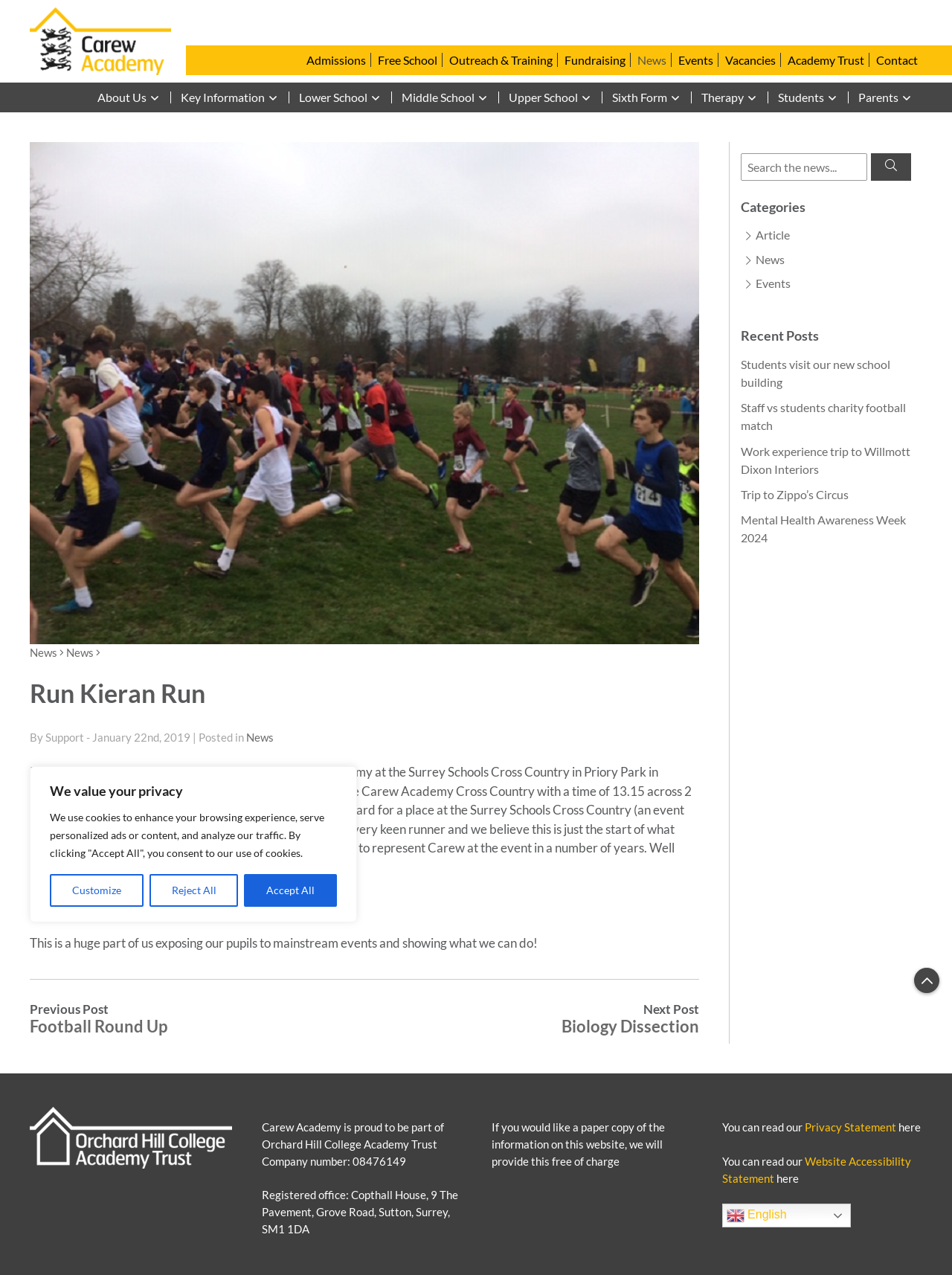Please identify the bounding box coordinates of the clickable element to fulfill the following instruction: "Check the 'Categories'". The coordinates should be four float numbers between 0 and 1, i.e., [left, top, right, bottom].

[0.778, 0.156, 0.957, 0.169]